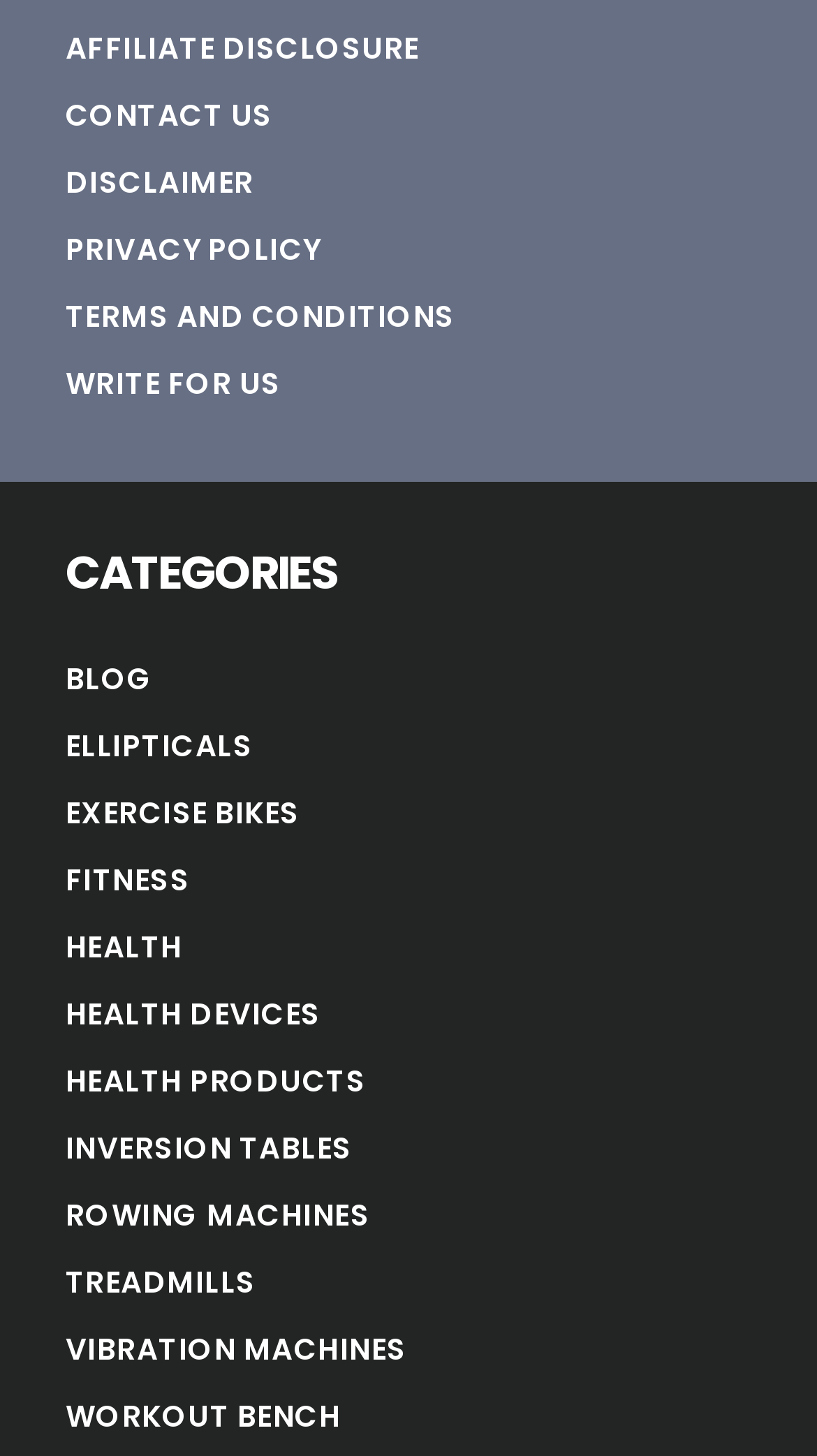Locate the bounding box coordinates of the element to click to perform the following action: 'view affiliate disclosure'. The coordinates should be given as four float values between 0 and 1, in the form of [left, top, right, bottom].

[0.08, 0.019, 0.513, 0.048]